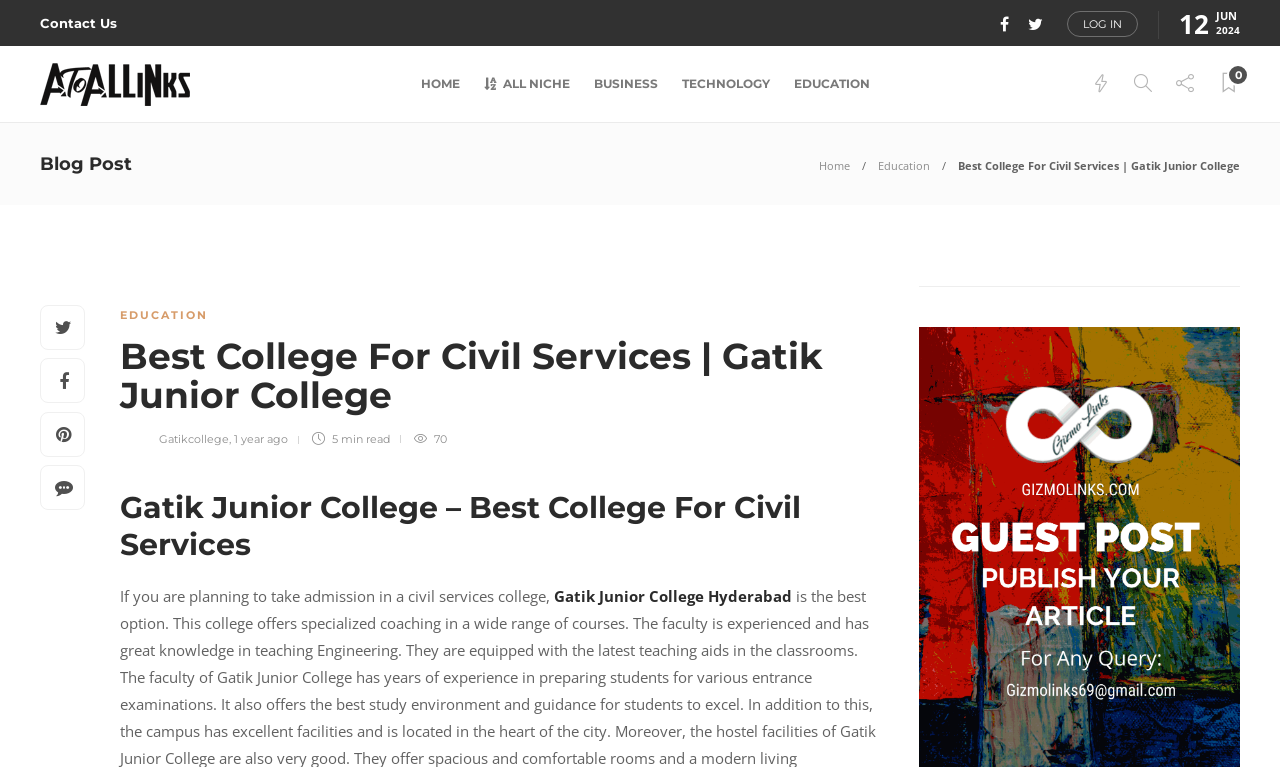Determine the bounding box coordinates (top-left x, top-left y, bottom-right x, bottom-right y) of the UI element described in the following text: parent_node: Gatikcollege, 1 year ago

[0.094, 0.563, 0.124, 0.581]